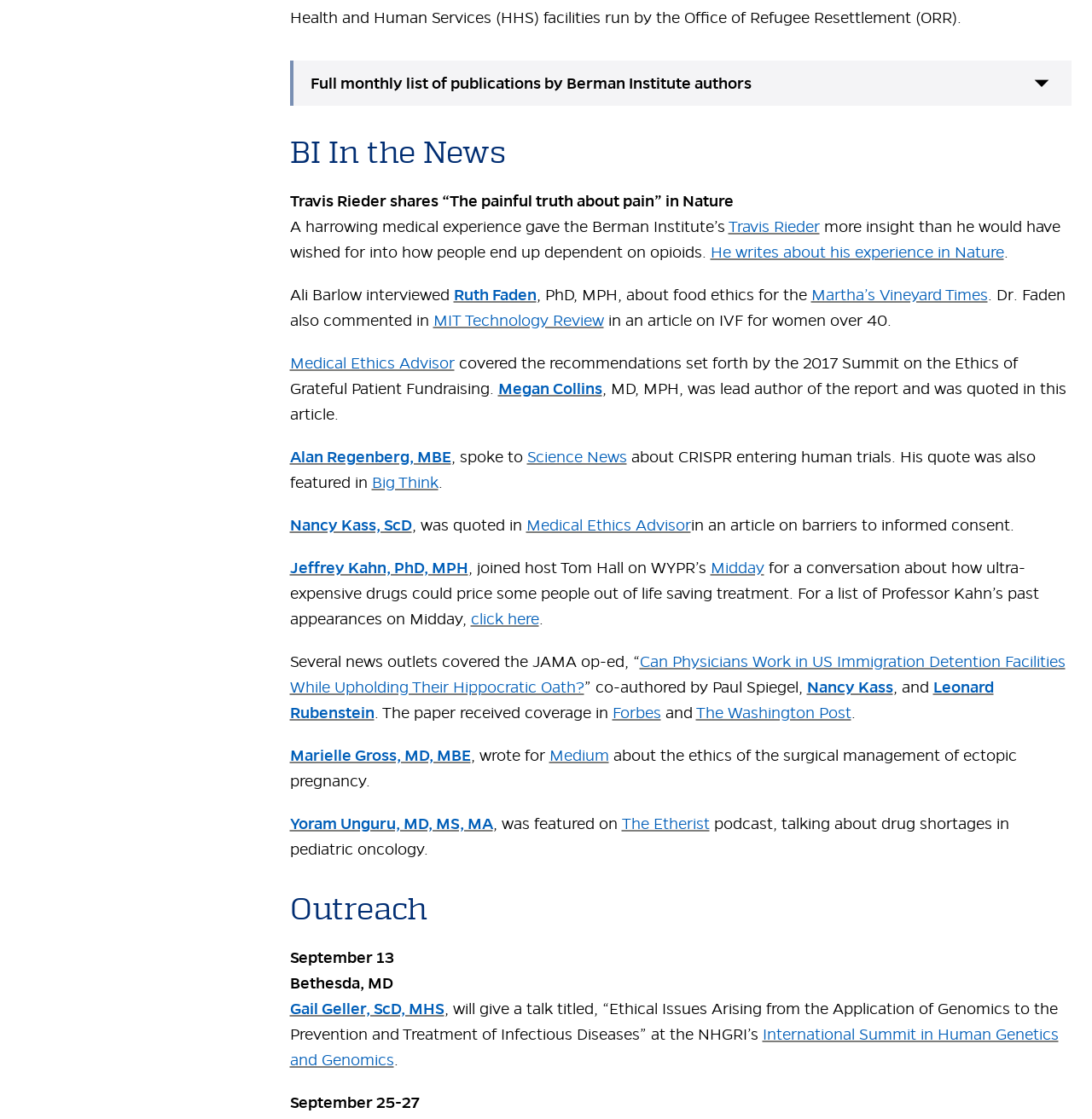Please identify the bounding box coordinates of the element's region that should be clicked to execute the following instruction: "Read the news about Travis Rieder sharing 'The painful truth about pain' in Nature". The bounding box coordinates must be four float numbers between 0 and 1, i.e., [left, top, right, bottom].

[0.265, 0.171, 0.671, 0.188]